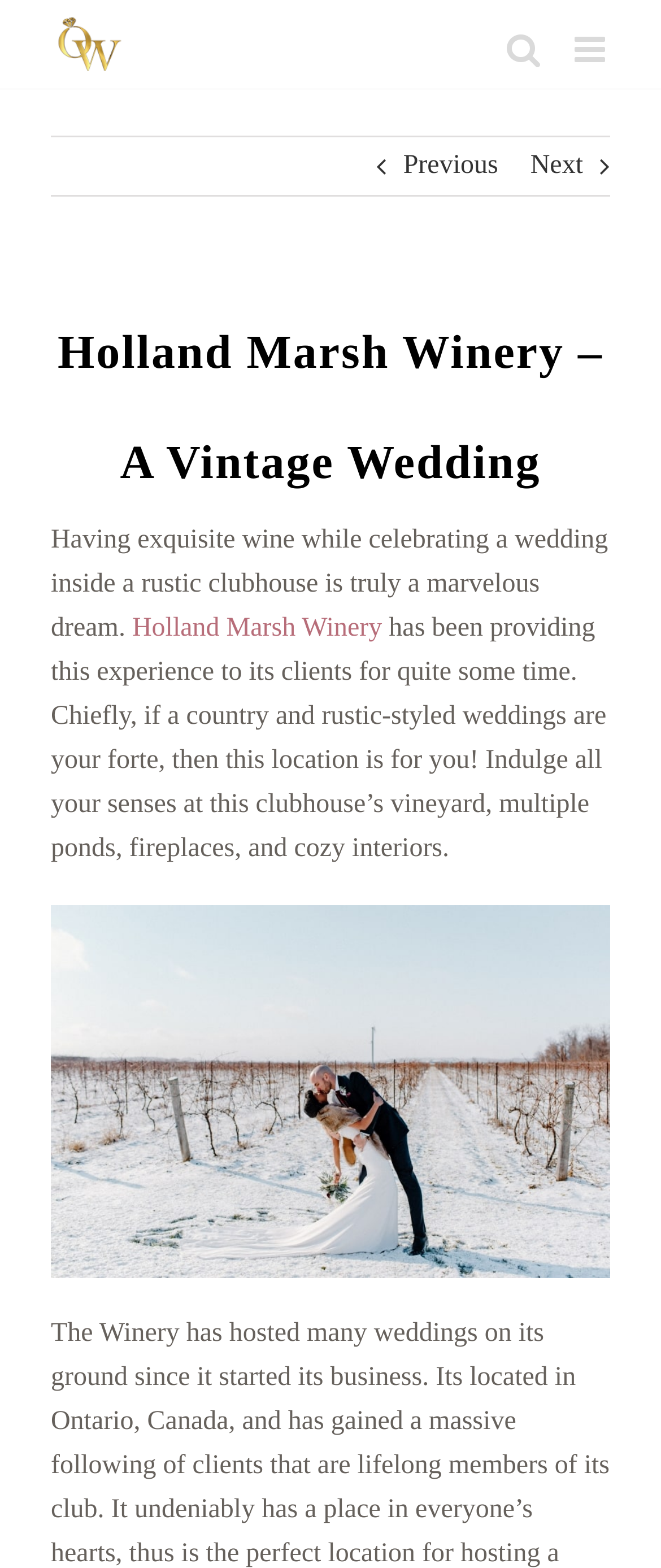Give a full account of the webpage's elements and their arrangement.

The webpage is about Holland Marsh Winery, a wedding location in Canada. At the top left corner, there is a navigation menu labeled "Main Menu" with the Origin Weddings logo, which is an image. On the top right corner, there are two links: "Toggle mobile menu" and "Toggle mobile search". Below the navigation menu, there are two links for pagination, "Previous" and "Next".

The main content of the webpage is headed by a title "Holland Marsh Winery – A Vintage Wedding" located at the top center of the page. Below the title, there is a paragraph of text that describes the experience of having a wedding at the winery, mentioning the rustic clubhouse and exquisite wine. 

Underneath the paragraph, there is a link to "Holland Marsh Winery" followed by another paragraph of text that provides more information about the winery, highlighting its country and rustic-styled weddings, and describing the amenities of the clubhouse, including its vineyard, ponds, fireplaces, and cozy interiors.